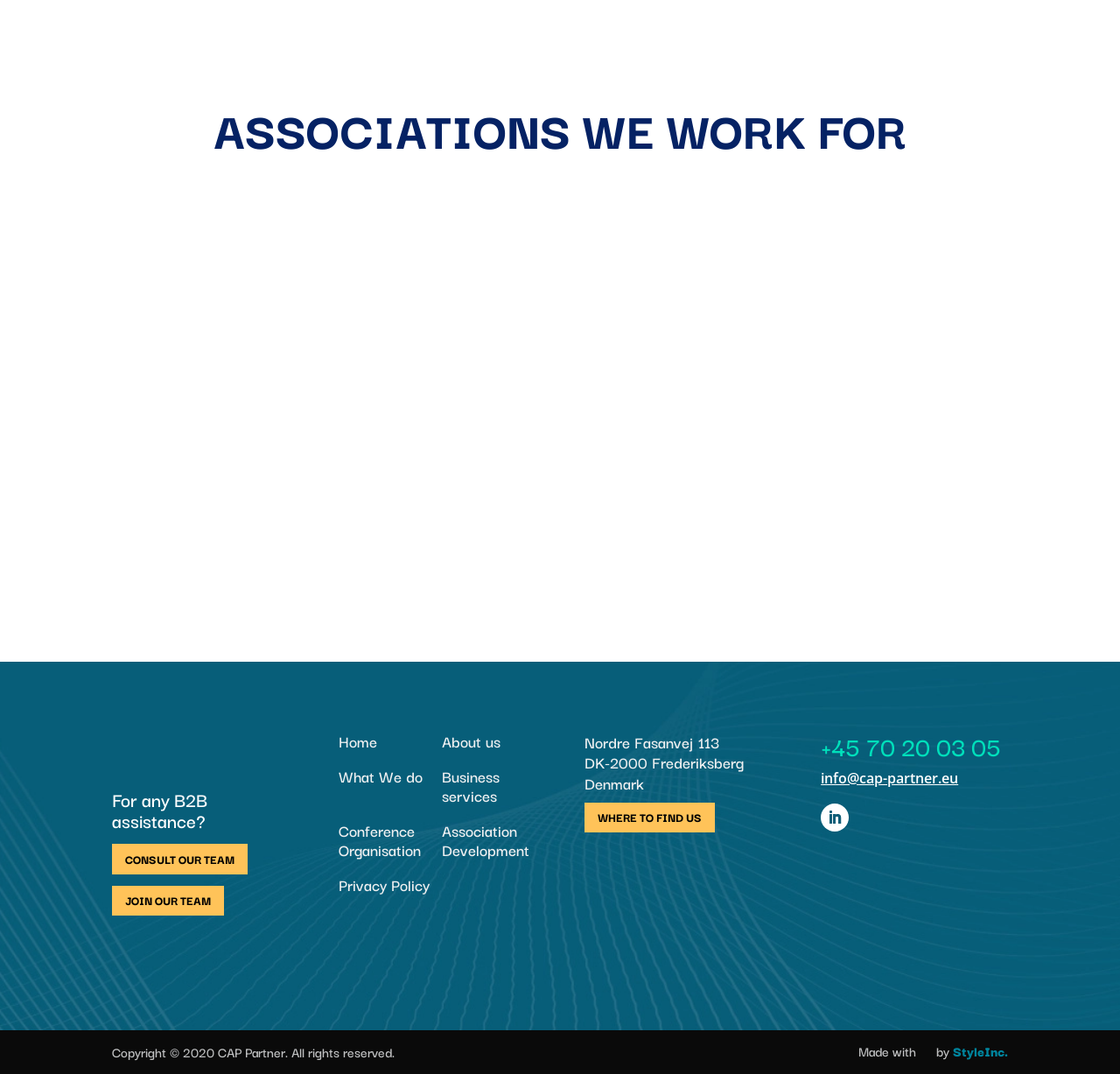Identify the bounding box coordinates of the element to click to follow this instruction: 'Check 'MPI Scandinavia''. Ensure the coordinates are four float values between 0 and 1, provided as [left, top, right, bottom].

[0.41, 0.905, 0.47, 0.921]